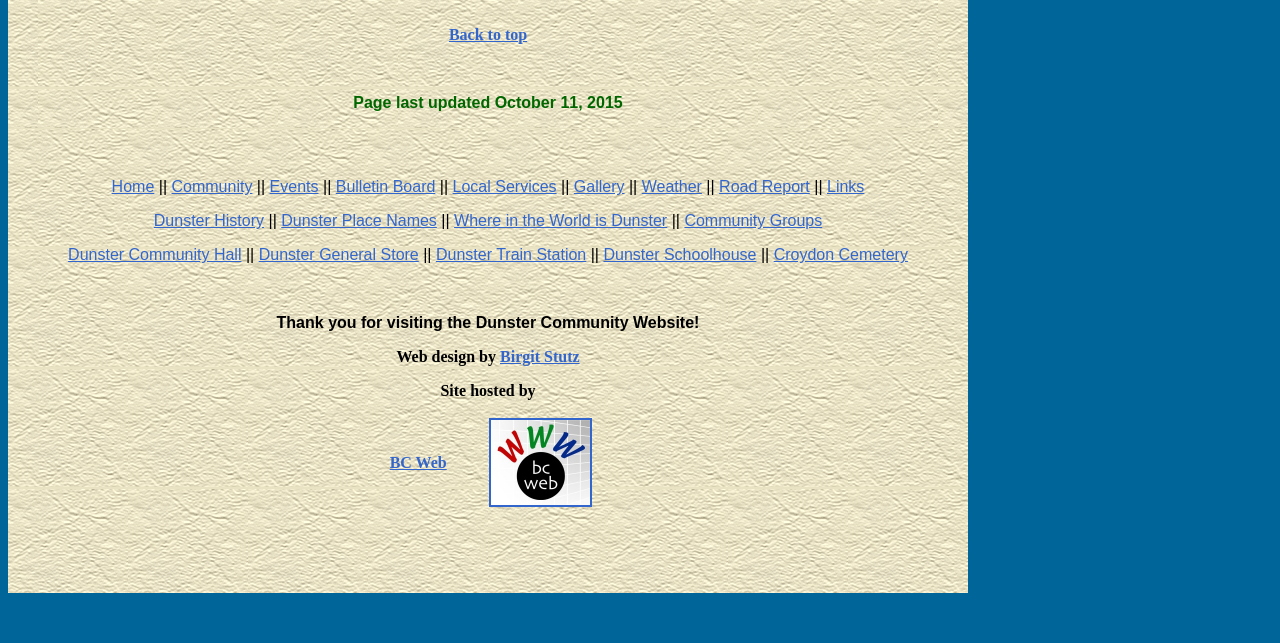What is the text above the top navigation menu?
Based on the image, answer the question in a detailed manner.

I found the text above the top navigation menu by looking at the StaticText element with the text 'Thank you for visiting the Dunster Community Website!' which is located above the links.